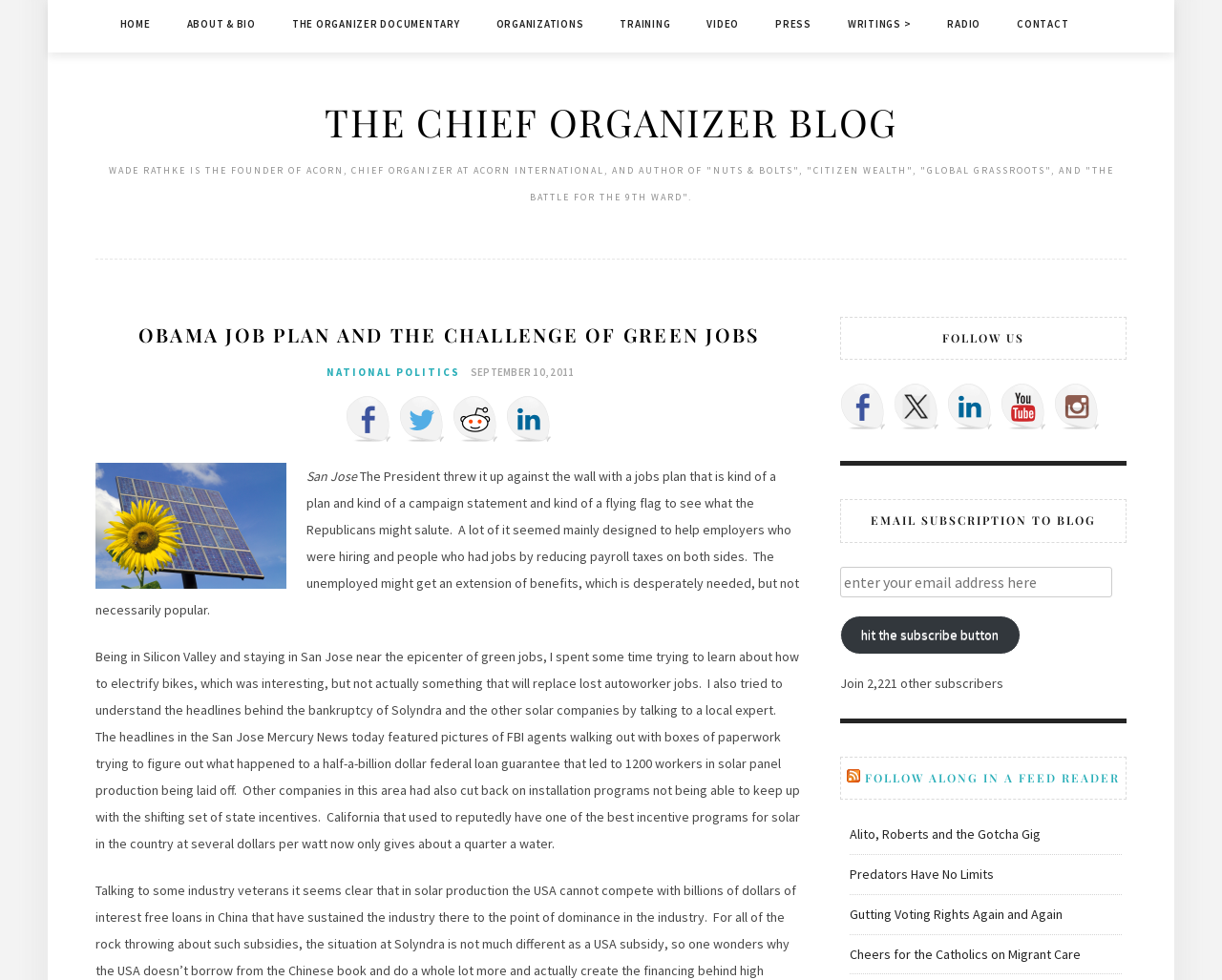What is the location mentioned in the blog post?
Using the screenshot, give a one-word or short phrase answer.

San Jose